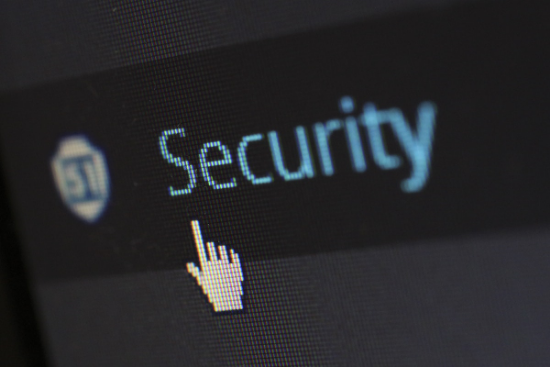Please answer the following question using a single word or phrase: What is the importance of the visual?

Emphasizing security